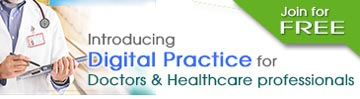Give an in-depth description of the image.

This image promotes a program titled "Introducing Digital Practice for Doctors & Healthcare Professionals". It features a healthcare professional in a lab coat, holding a digital device, symbolizing the integration of technology into medical practice. The text highlights the benefits of joining this digital initiative, emphasizing that it is free to join. The program aims to enhance the practice of healthcare providers by facilitating efficient, modern approaches to patient care and medical management. The visual design includes a vibrant green button that urges viewers to "Join for FREE," enhancing the accessibility and appeal of this digital resource for medical professionals.